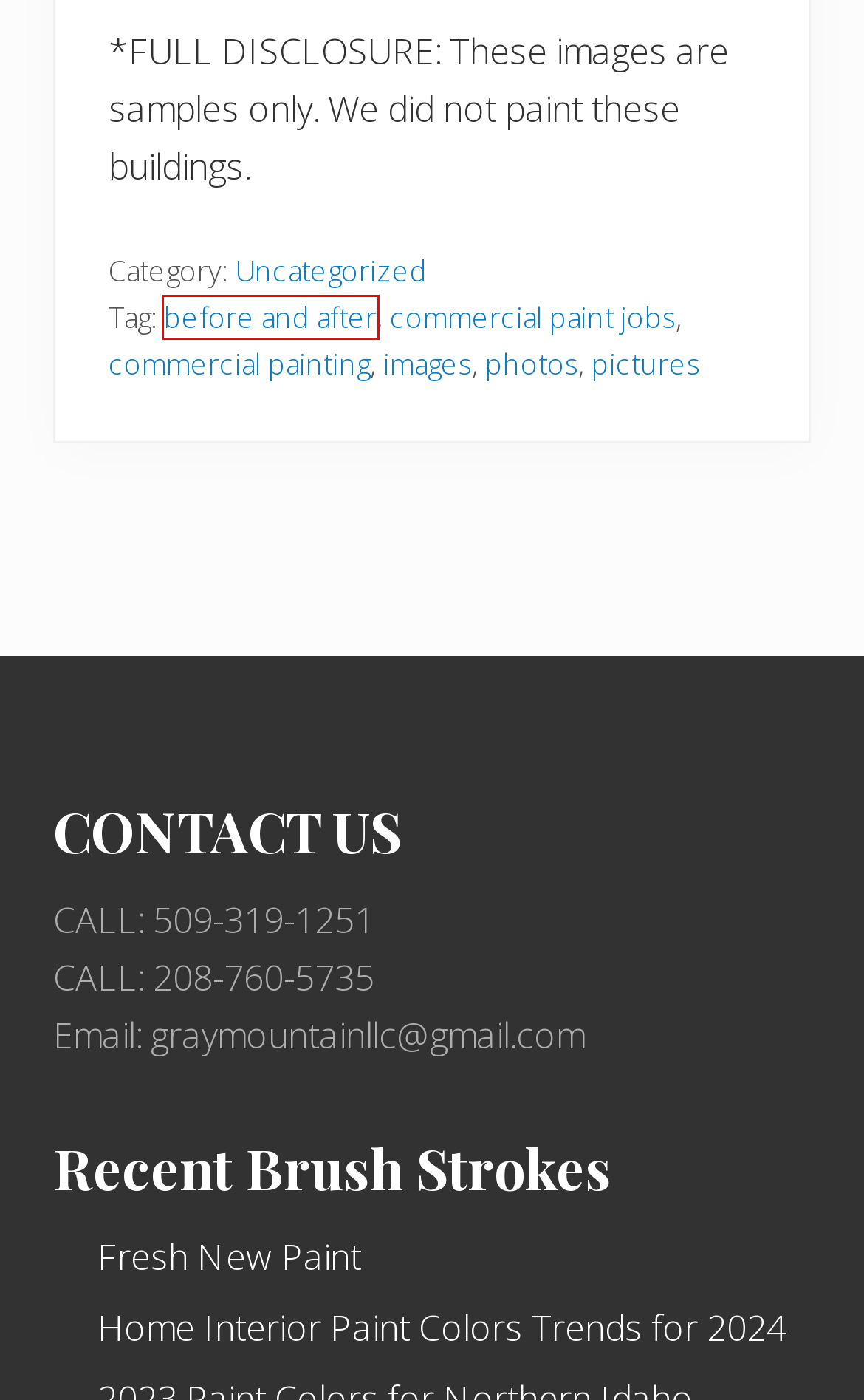Analyze the given webpage screenshot and identify the UI element within the red bounding box. Select the webpage description that best matches what you expect the new webpage to look like after clicking the element. Here are the candidates:
A. images
B. commercial paint jobs
C. photos
D. 2023 Paint Colors for Northern Idaho and the Spokane Valley
E. before and after
F. Uncategorized
G. 2024 Home Interior Paint Colors Trends
H. pictures

E